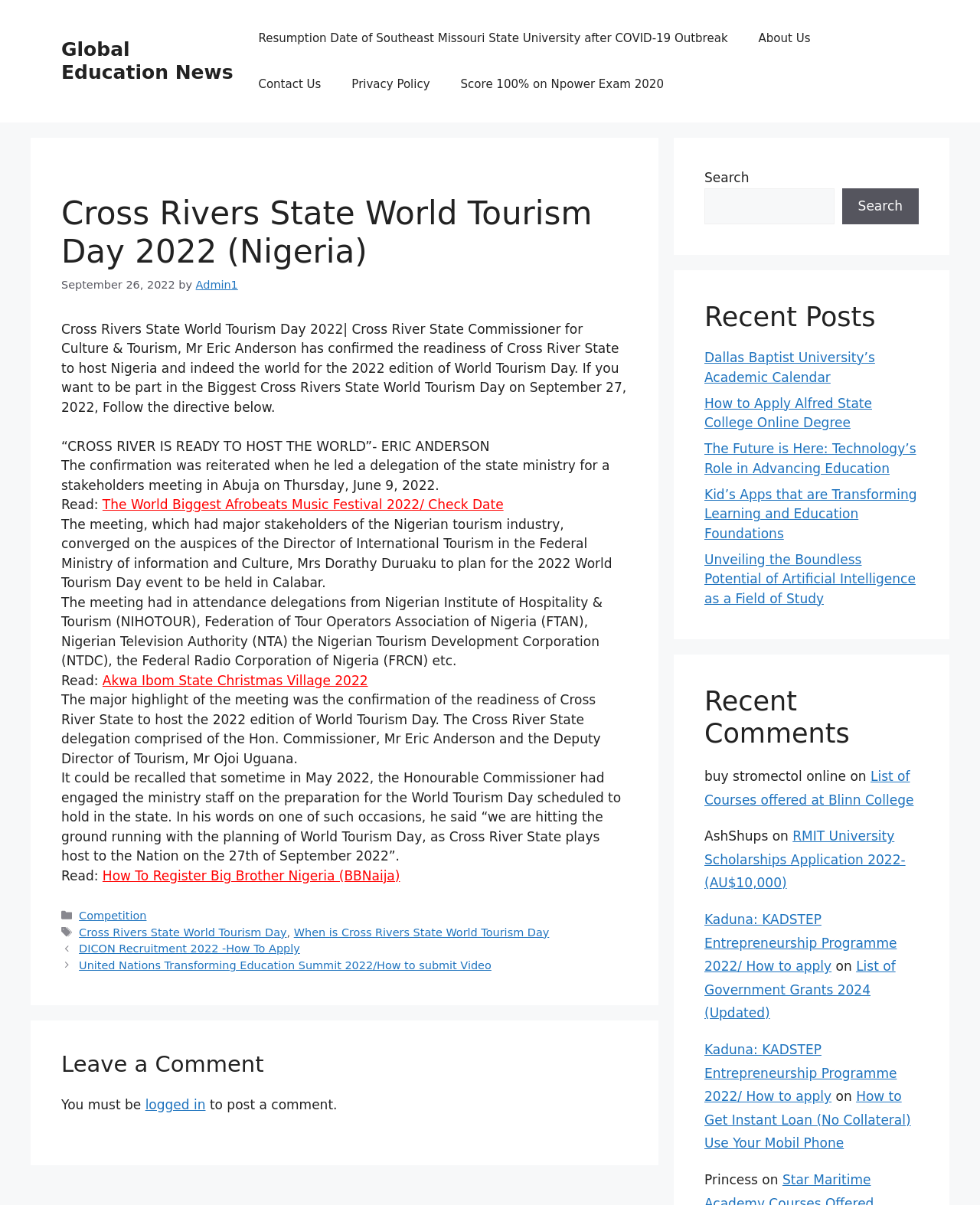What is the name of the organization that is mentioned alongside NIHOTOUR and FTAN?
Using the information from the image, give a concise answer in one word or a short phrase.

NTA